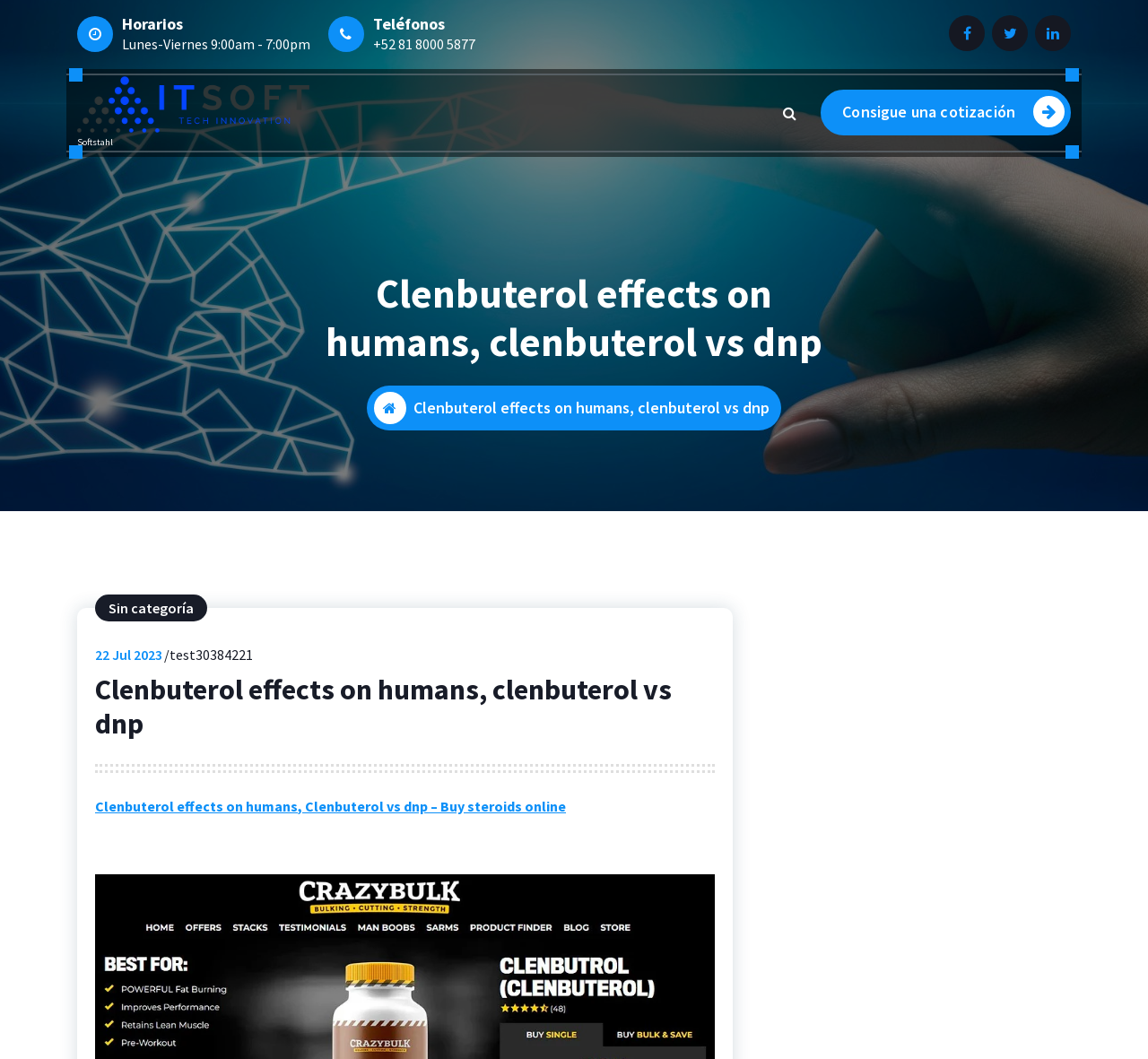Pinpoint the bounding box coordinates of the element you need to click to execute the following instruction: "Search for something". The bounding box should be represented by four float numbers between 0 and 1, in the format [left, top, right, bottom].

[0.067, 0.615, 0.255, 0.658]